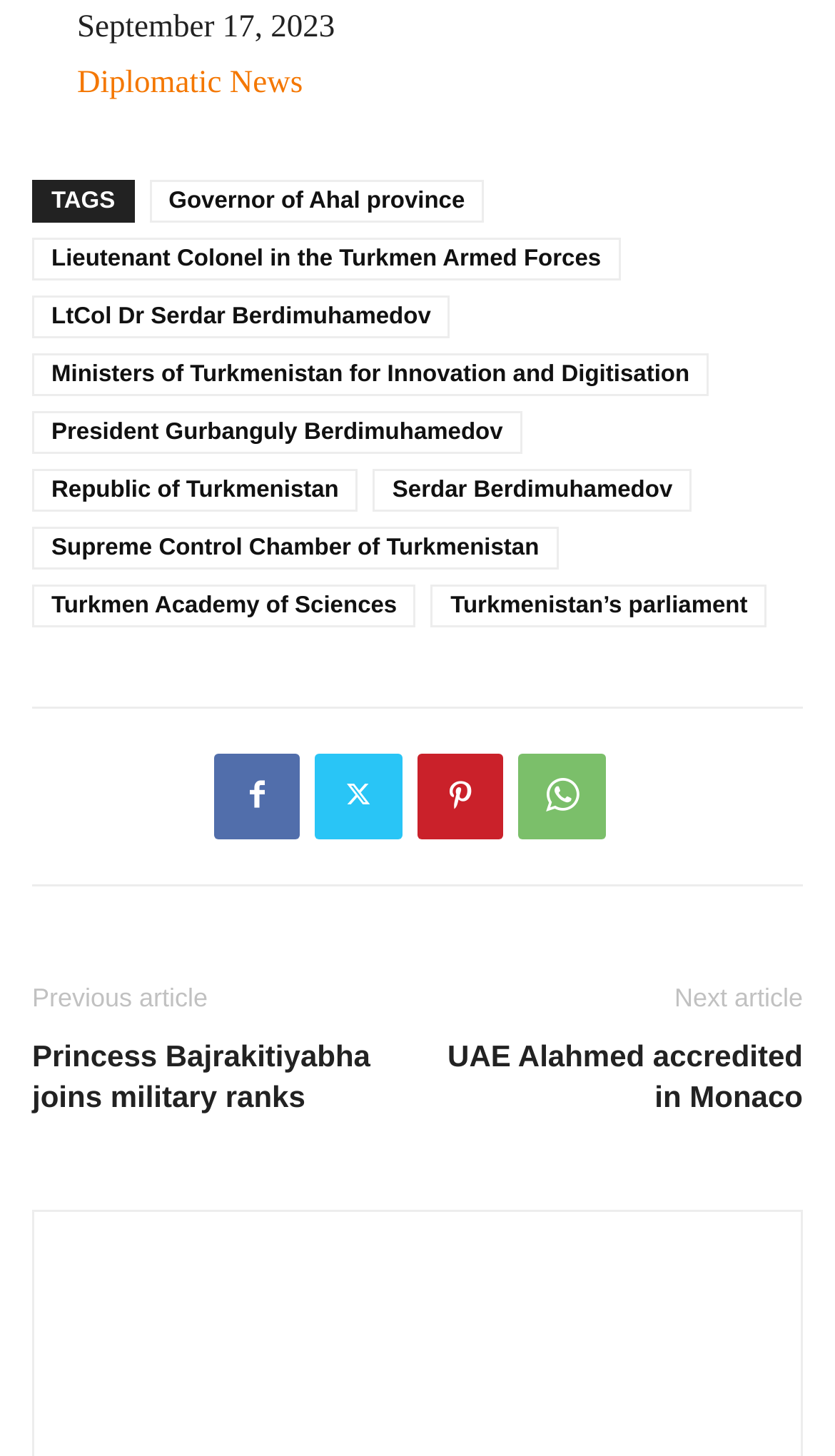Indicate the bounding box coordinates of the element that needs to be clicked to satisfy the following instruction: "Read about 'LtCol Dr Serdar Berdimuhamedov'". The coordinates should be four float numbers between 0 and 1, i.e., [left, top, right, bottom].

[0.038, 0.202, 0.539, 0.232]